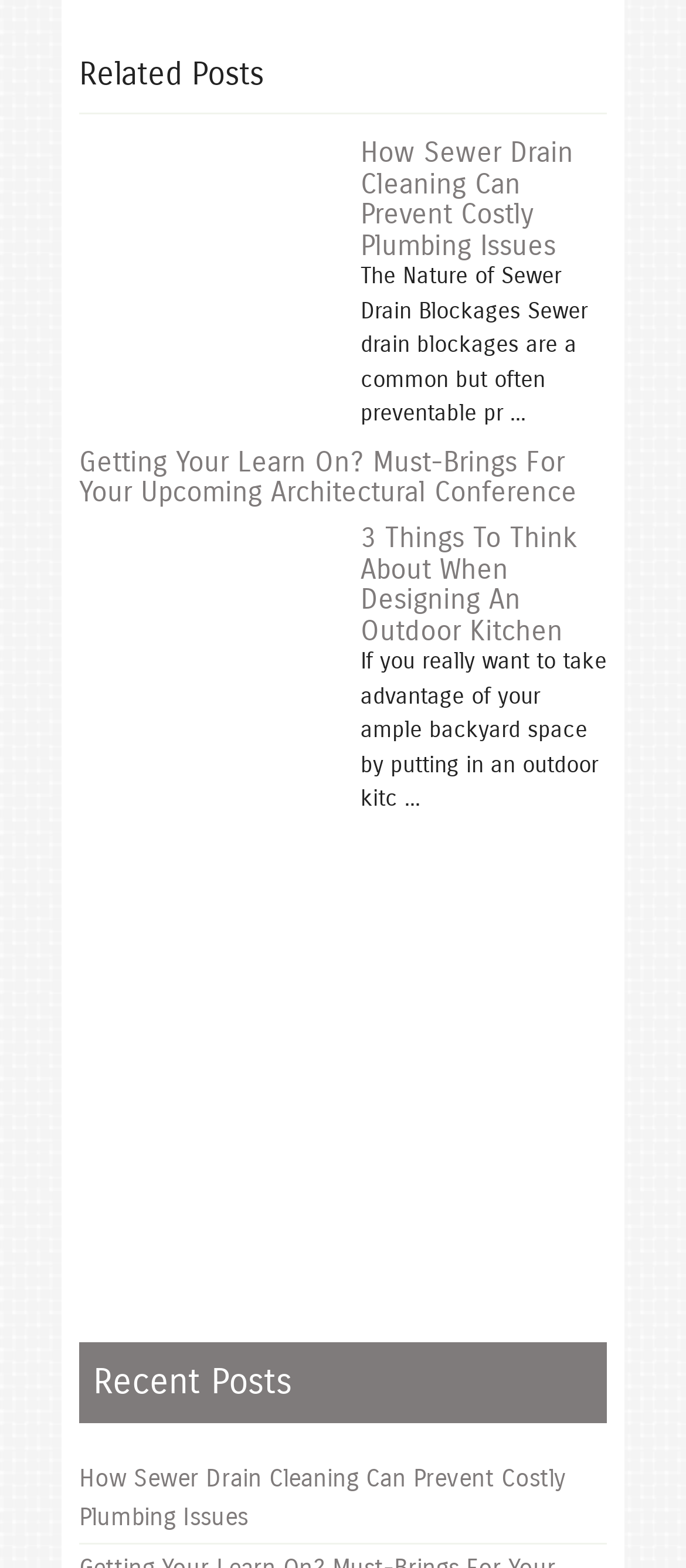Determine the coordinates of the bounding box that should be clicked to complete the instruction: "Read the article about designing an outdoor kitchen". The coordinates should be represented by four float numbers between 0 and 1: [left, top, right, bottom].

[0.526, 0.332, 0.841, 0.413]